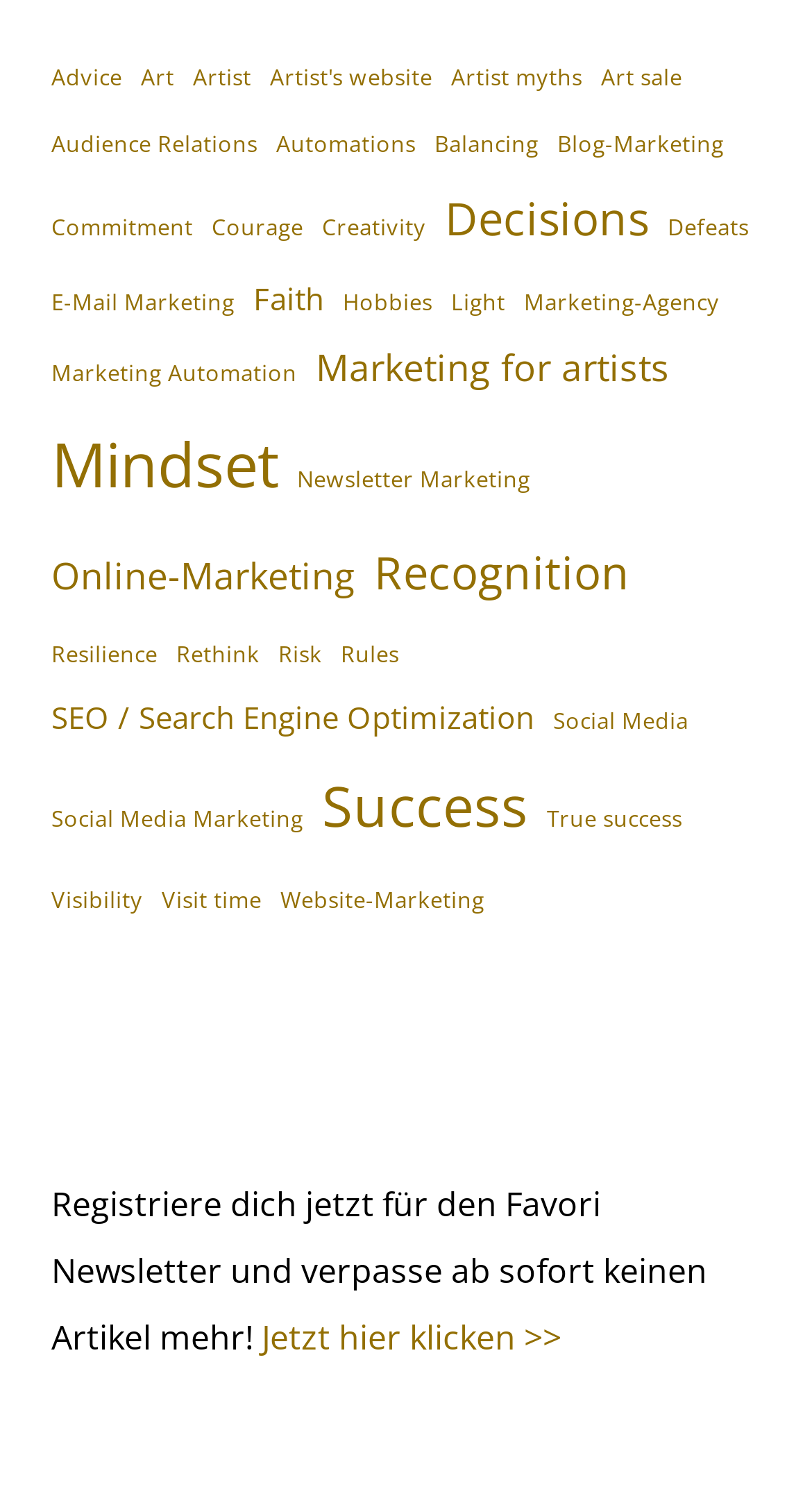Answer the question briefly using a single word or phrase: 
How many links are on the webpage?

277